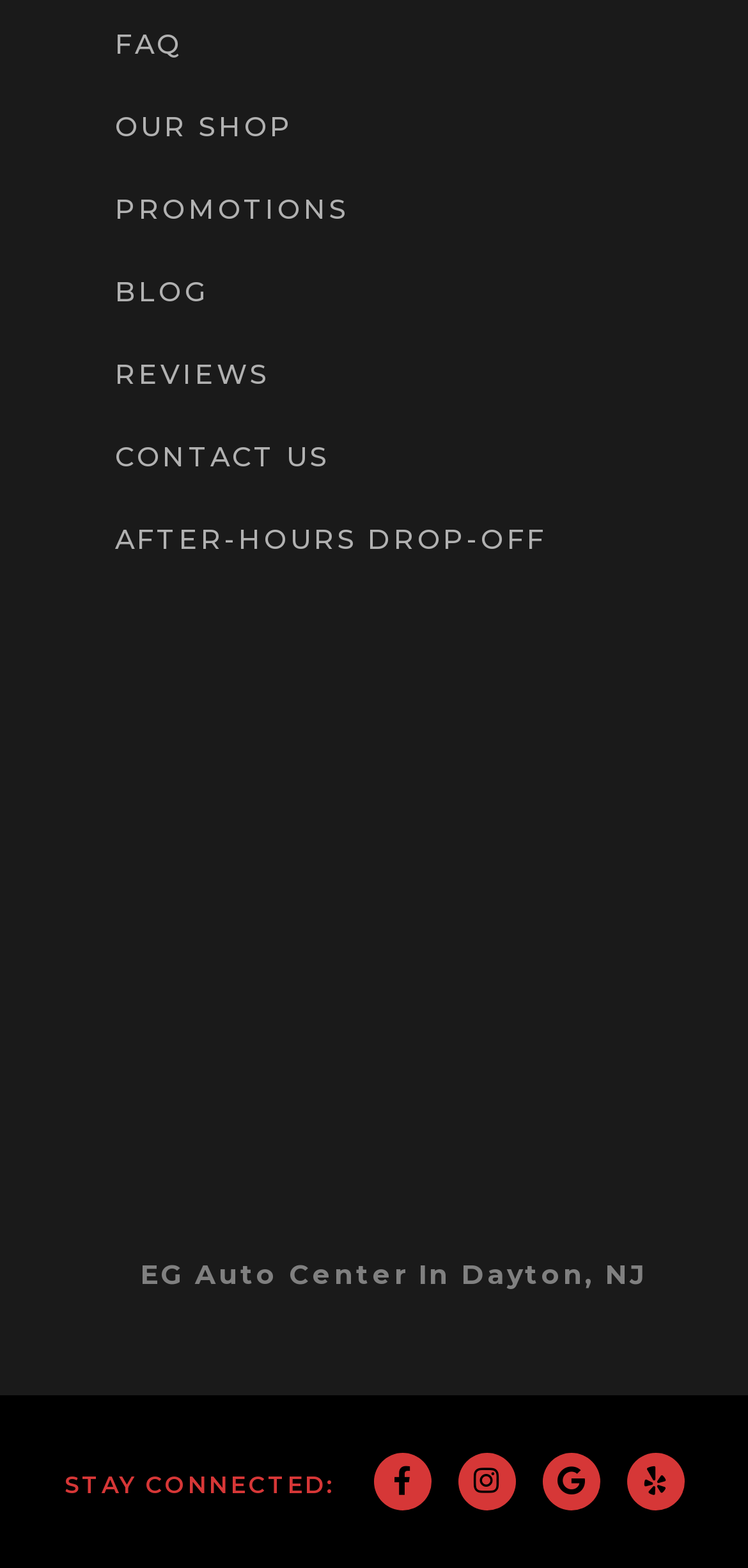What is the name of the auto center mentioned on the webpage? Based on the screenshot, please respond with a single word or phrase.

EG Auto Center